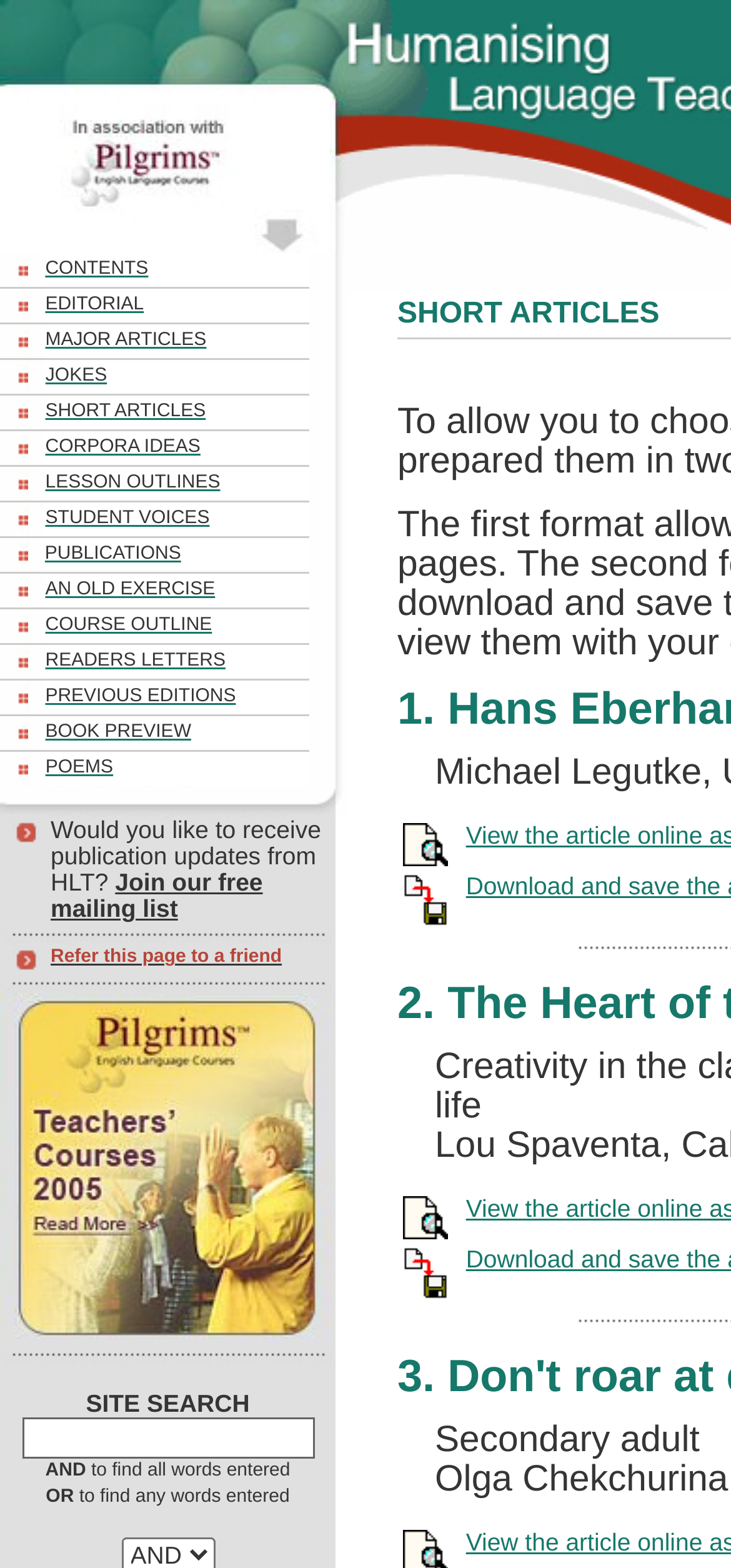Please provide the bounding box coordinates for the element that needs to be clicked to perform the instruction: "Explore JOKES". The coordinates must consist of four float numbers between 0 and 1, formatted as [left, top, right, bottom].

[0.062, 0.228, 0.146, 0.246]